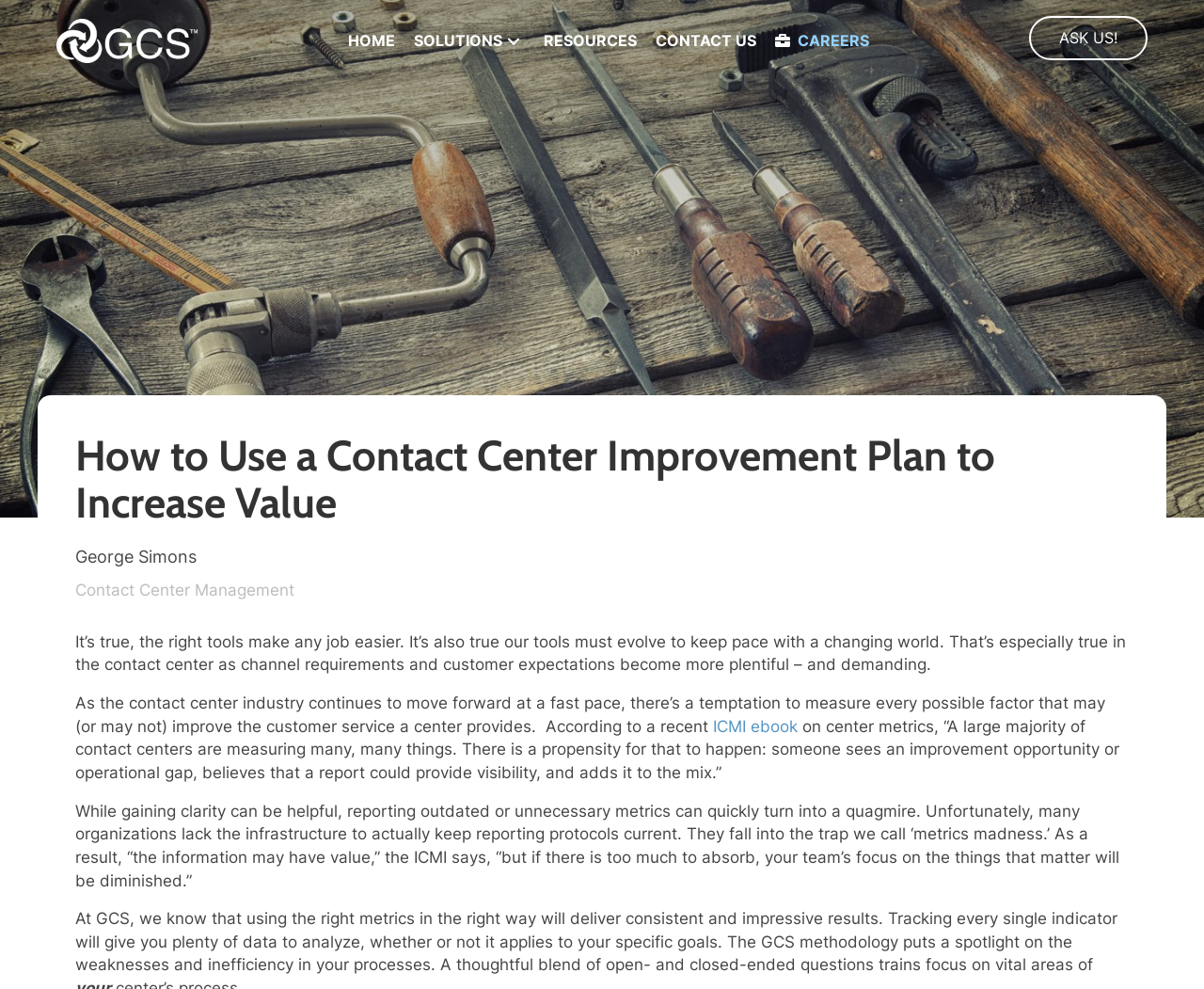What is the name of the company behind this webpage?
From the screenshot, supply a one-word or short-phrase answer.

Global Contact Services